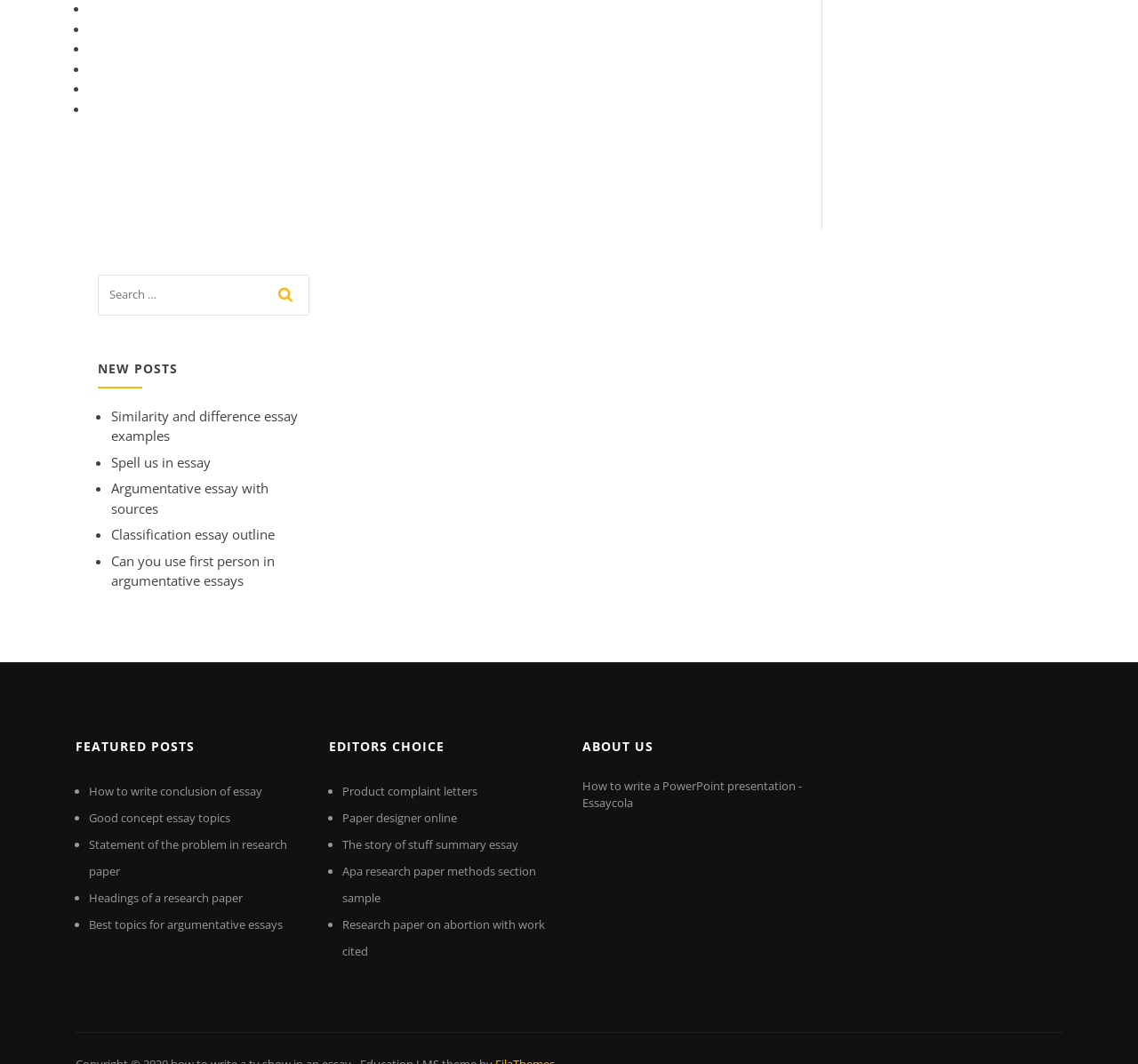Please identify the bounding box coordinates for the region that you need to click to follow this instruction: "read the post 'We’re Number Two!' ".

None